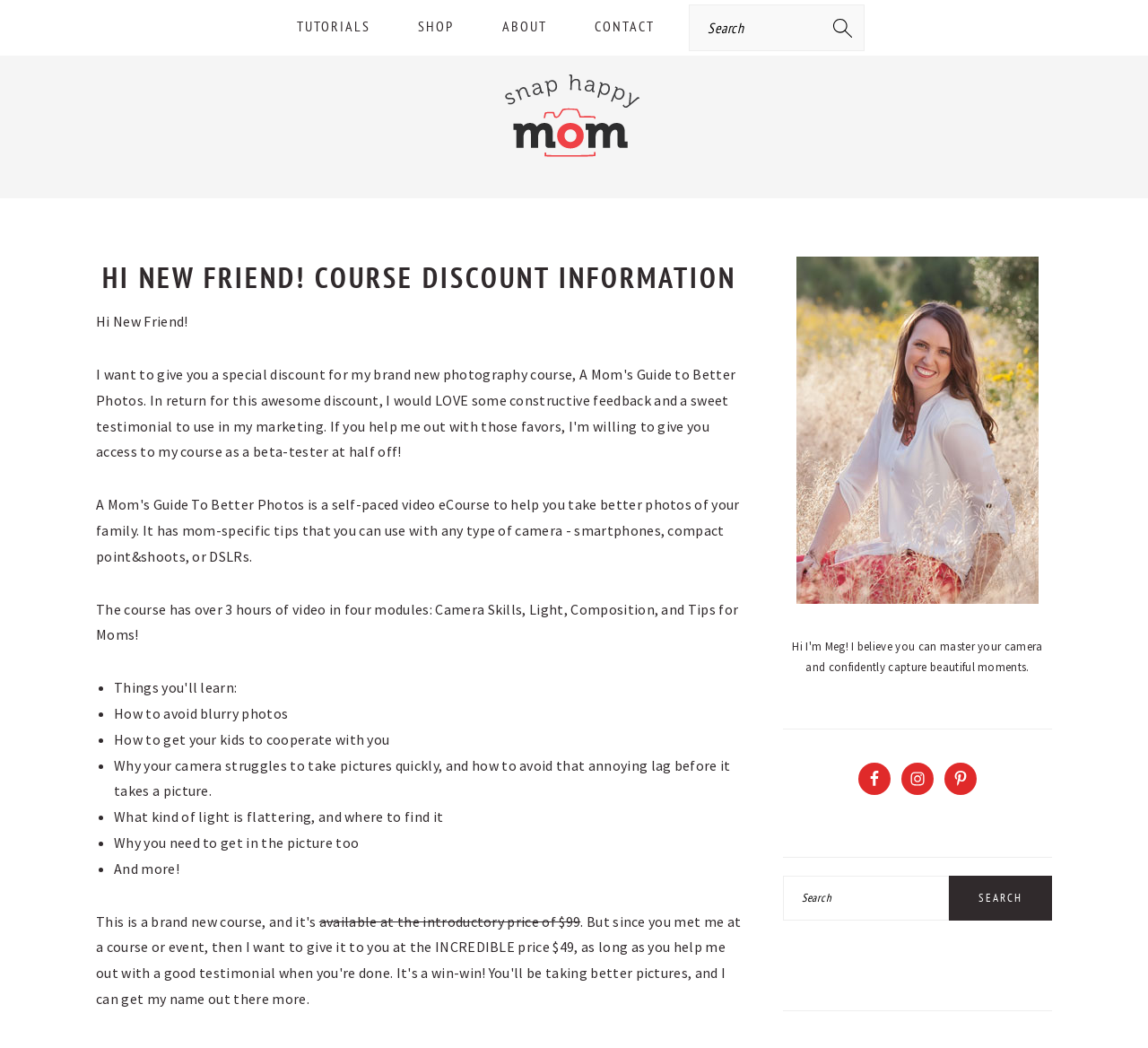Give a one-word or one-phrase response to the question:
What is the name of the photography course?

A Mom's Guide to Better Photos